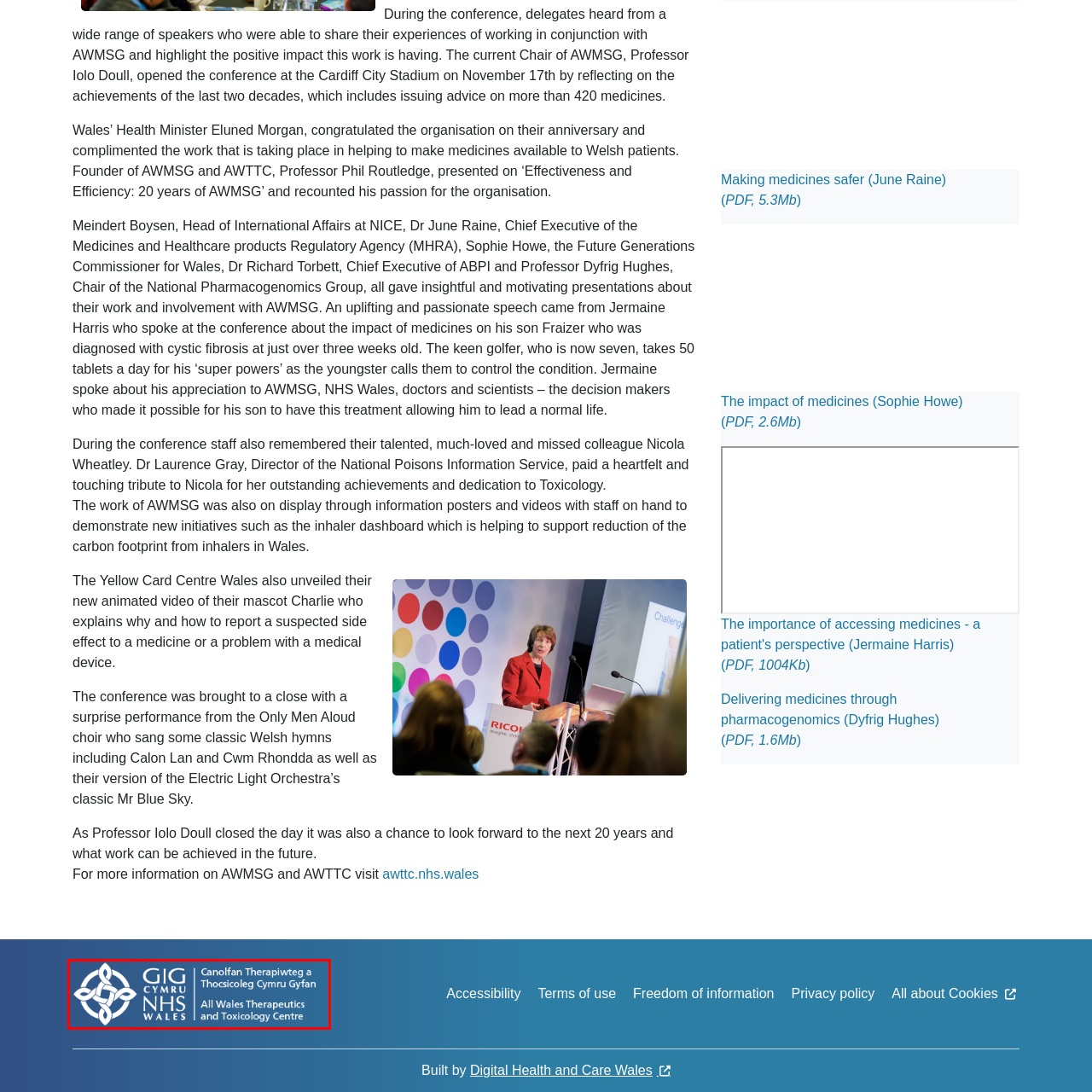Describe in detail what you see in the image highlighted by the red border.

The image features the logo of the All Wales Therapeutics and Toxicology Centre (AWTTC), displaying a modern design that incorporates the emblem of NHS Wales. The text is presented in both English and Welsh, emphasizing inclusivity and the dual language policy of Wales. The logo includes the phrase "GIG CYMRU NHS WALES" along with "Canolfan Therapiwtg a Thocsicoleg Cymru Gyfan," which translates to "All Wales Therapeutics and Toxicology Centre." The logo's color scheme features a gradient of blue hues, enhancing its professional and trustworthy appearance, symbolizing the centre's commitment to healthcare and patient safety in Wales.